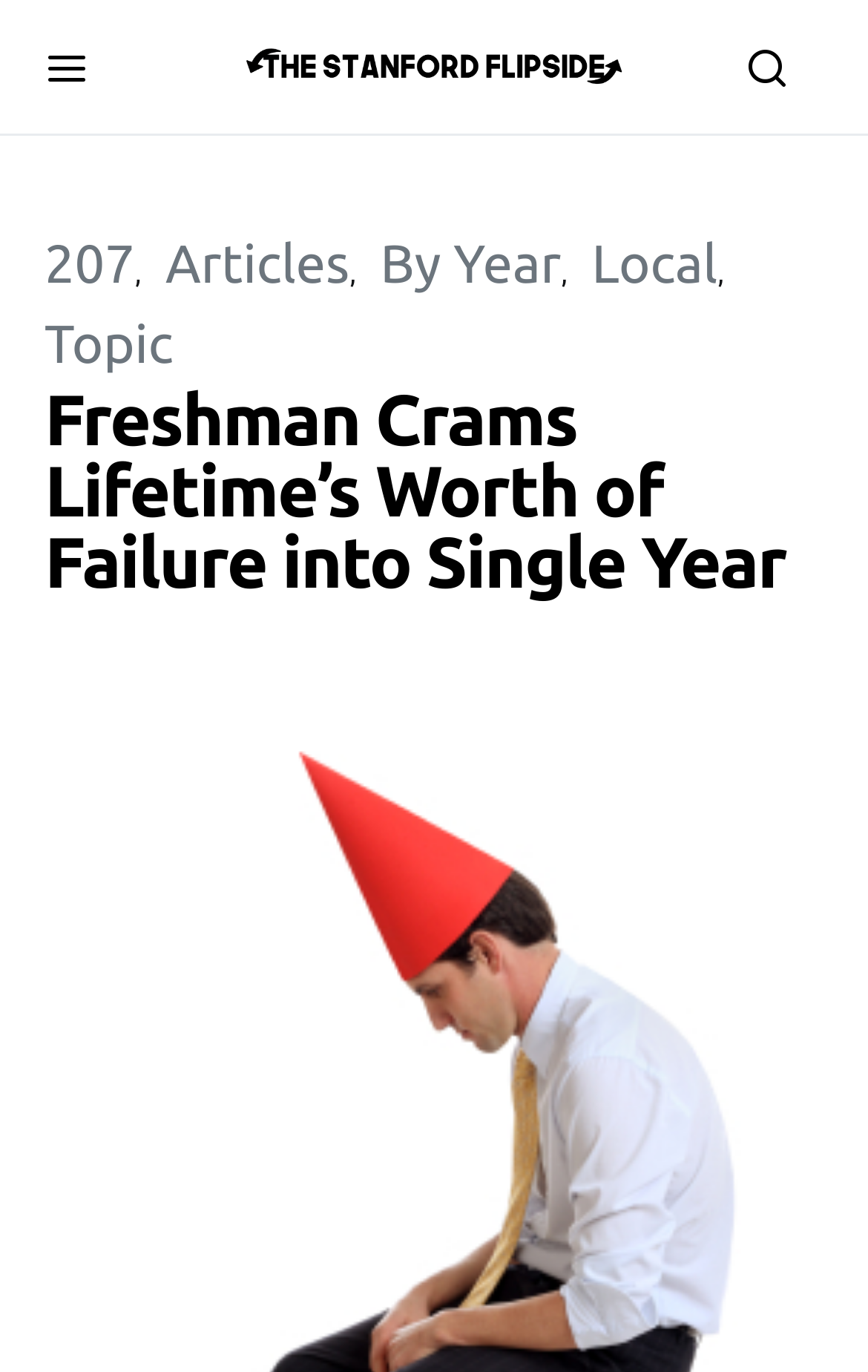What is the text of the main heading?
Use the image to answer the question with a single word or phrase.

Freshman Crams Lifetime’s Worth of Failure into Single Year